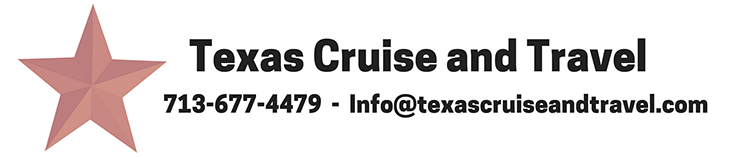What is the phone number?
Please utilize the information in the image to give a detailed response to the question.

The phone number is obtained by reading the contact information displayed below the company name, which includes the phone number '713-677-4479'.